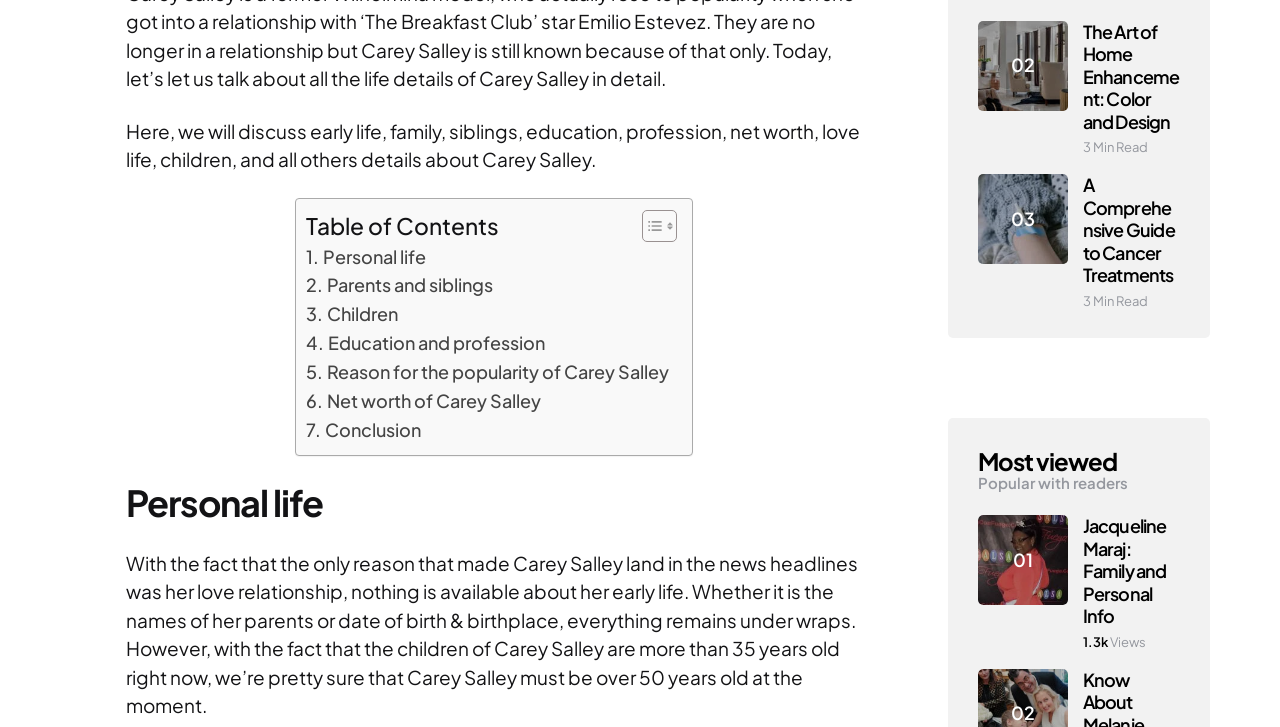Determine the bounding box coordinates of the clickable element to complete this instruction: "Click on 'Toggle Table of Content'". Provide the coordinates in the format of four float numbers between 0 and 1, [left, top, right, bottom].

[0.489, 0.287, 0.525, 0.334]